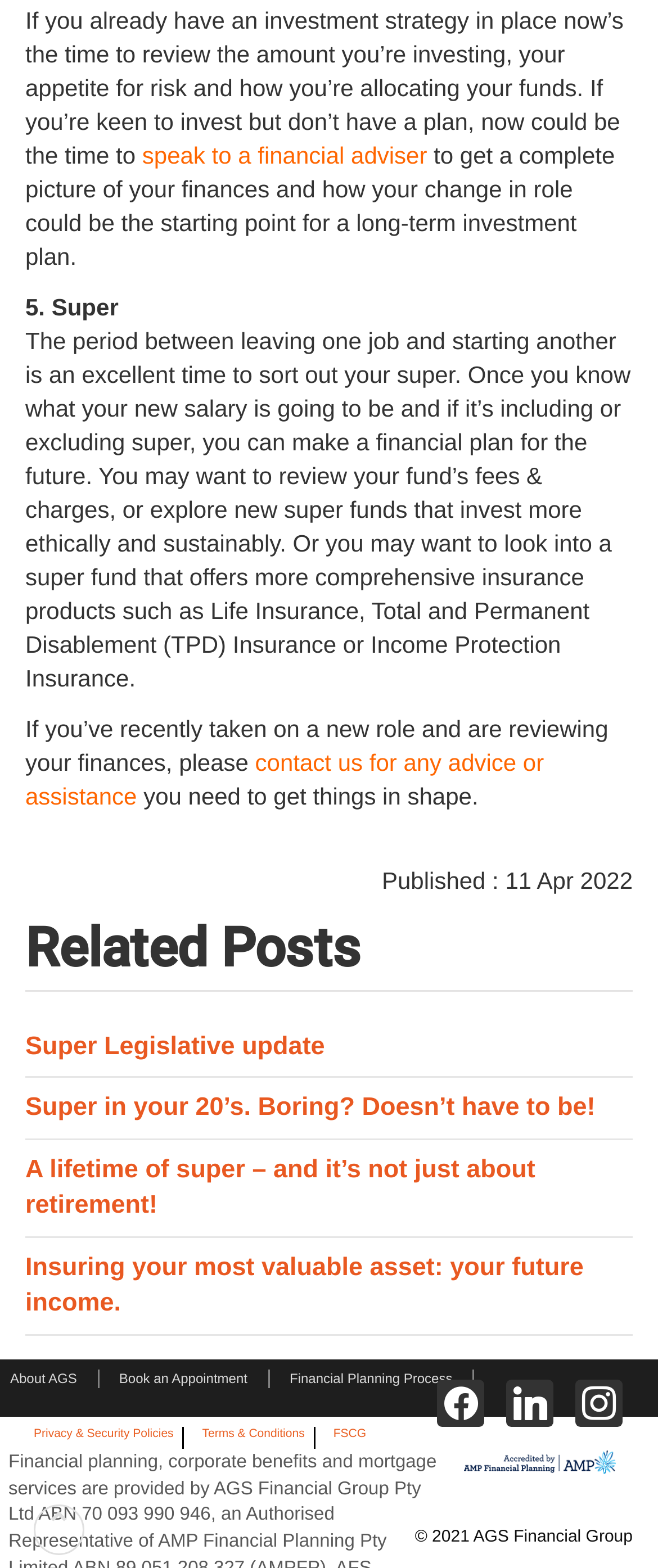Based on the provided description, "Book an Appointment", find the bounding box of the corresponding UI element in the screenshot.

[0.181, 0.873, 0.381, 0.885]